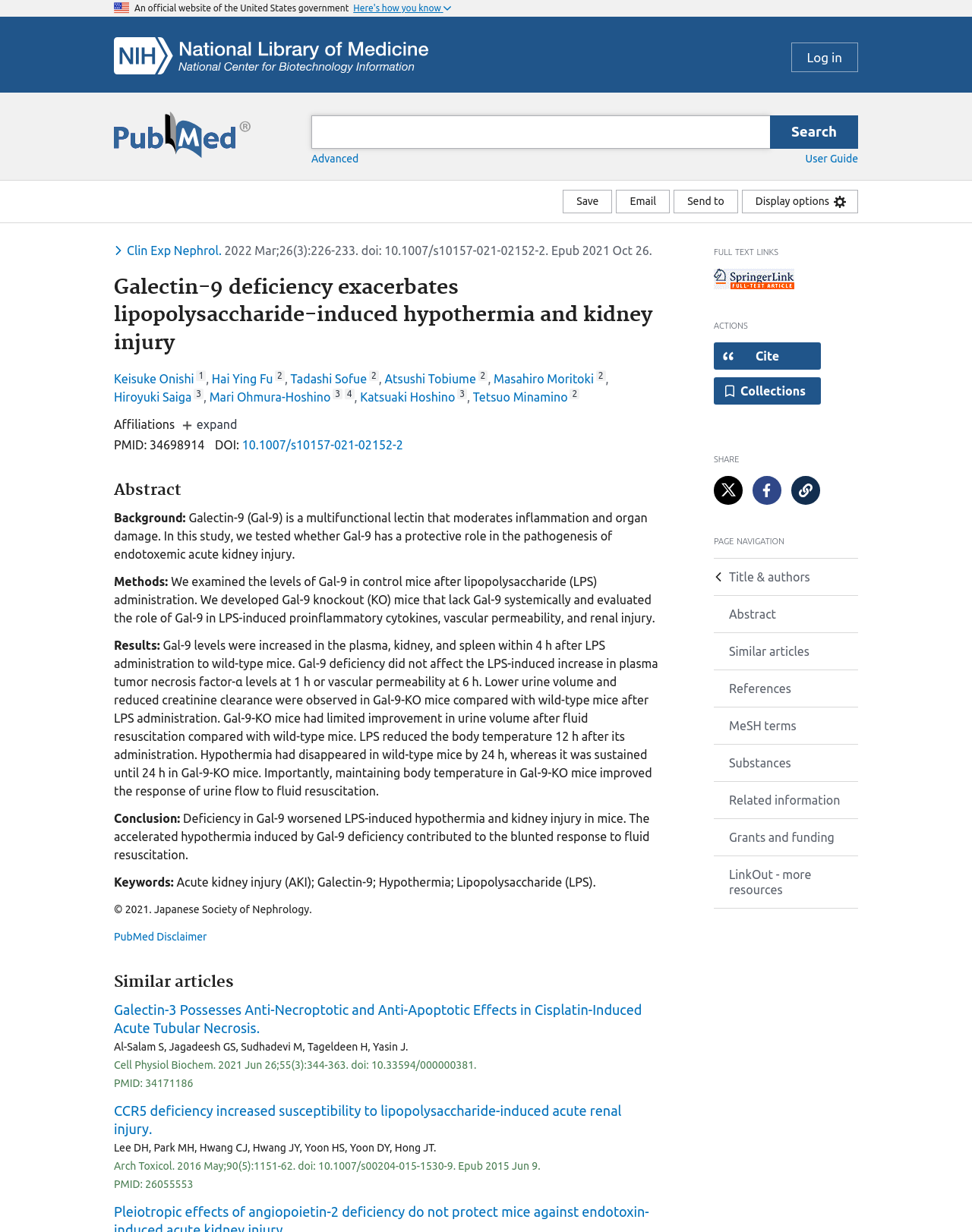Please determine the bounding box coordinates for the element that should be clicked to follow these instructions: "Save the article".

[0.579, 0.154, 0.63, 0.173]